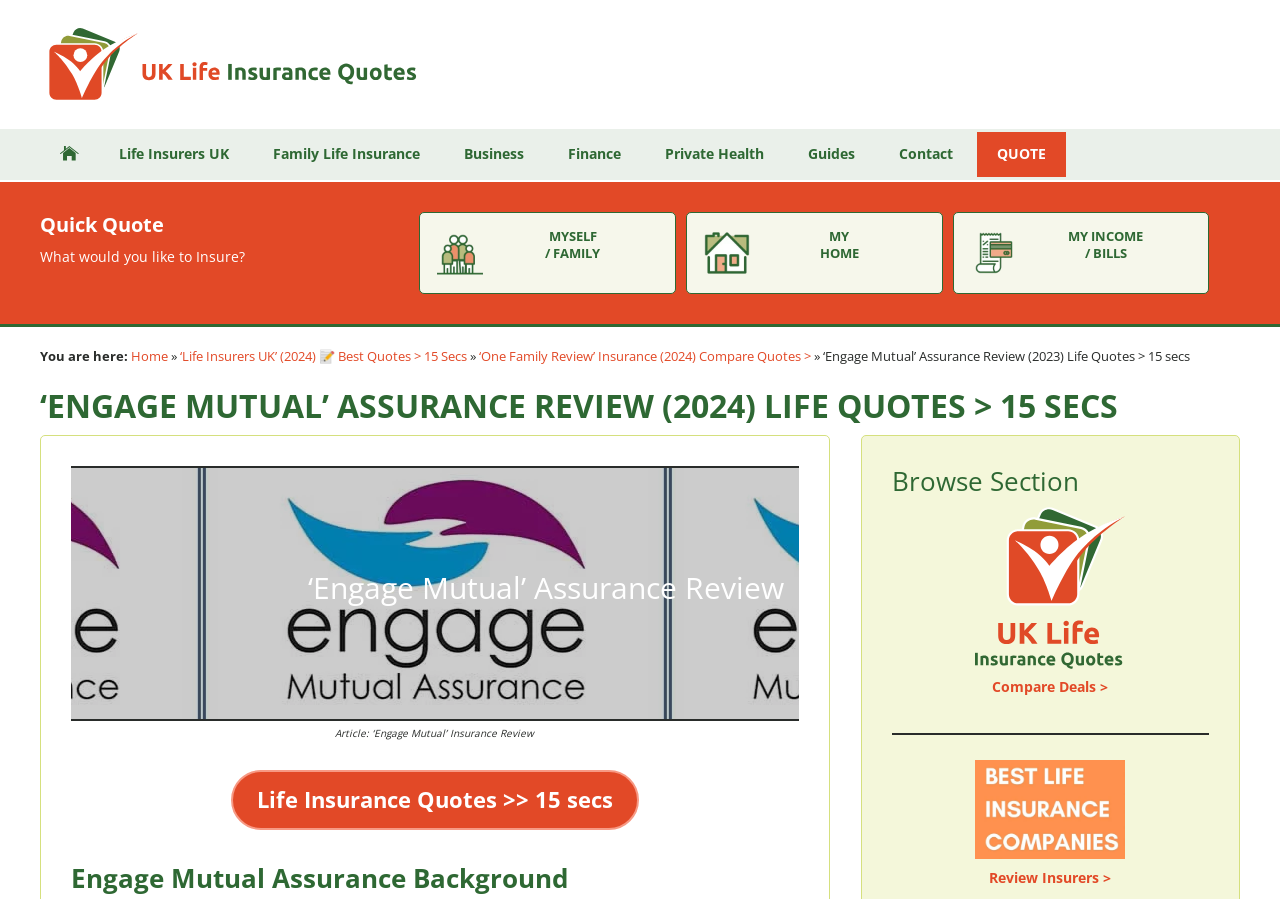Find the bounding box coordinates of the clickable region needed to perform the following instruction: "Read Engage Mutual Assurance Review". The coordinates should be provided as four float numbers between 0 and 1, i.e., [left, top, right, bottom].

[0.067, 0.634, 0.613, 0.674]